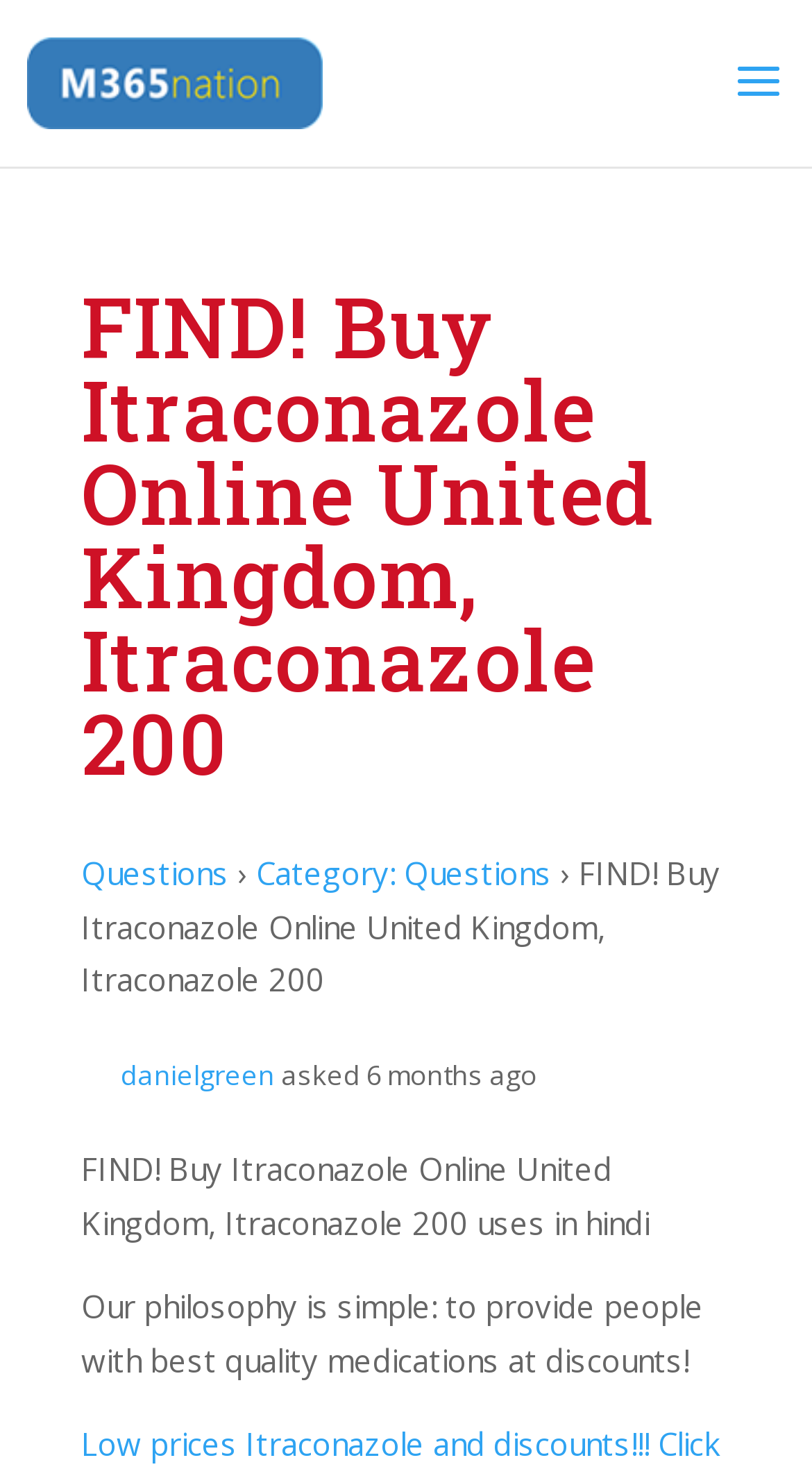What is the category of the question?
Provide a detailed answer to the question using information from the image.

I found the category of the question by looking at the link 'Questions' and its adjacent static text '›' which indicates a dropdown or a submenu, and then I saw the link 'Category: Questions' which confirms that the category is indeed 'Questions'.